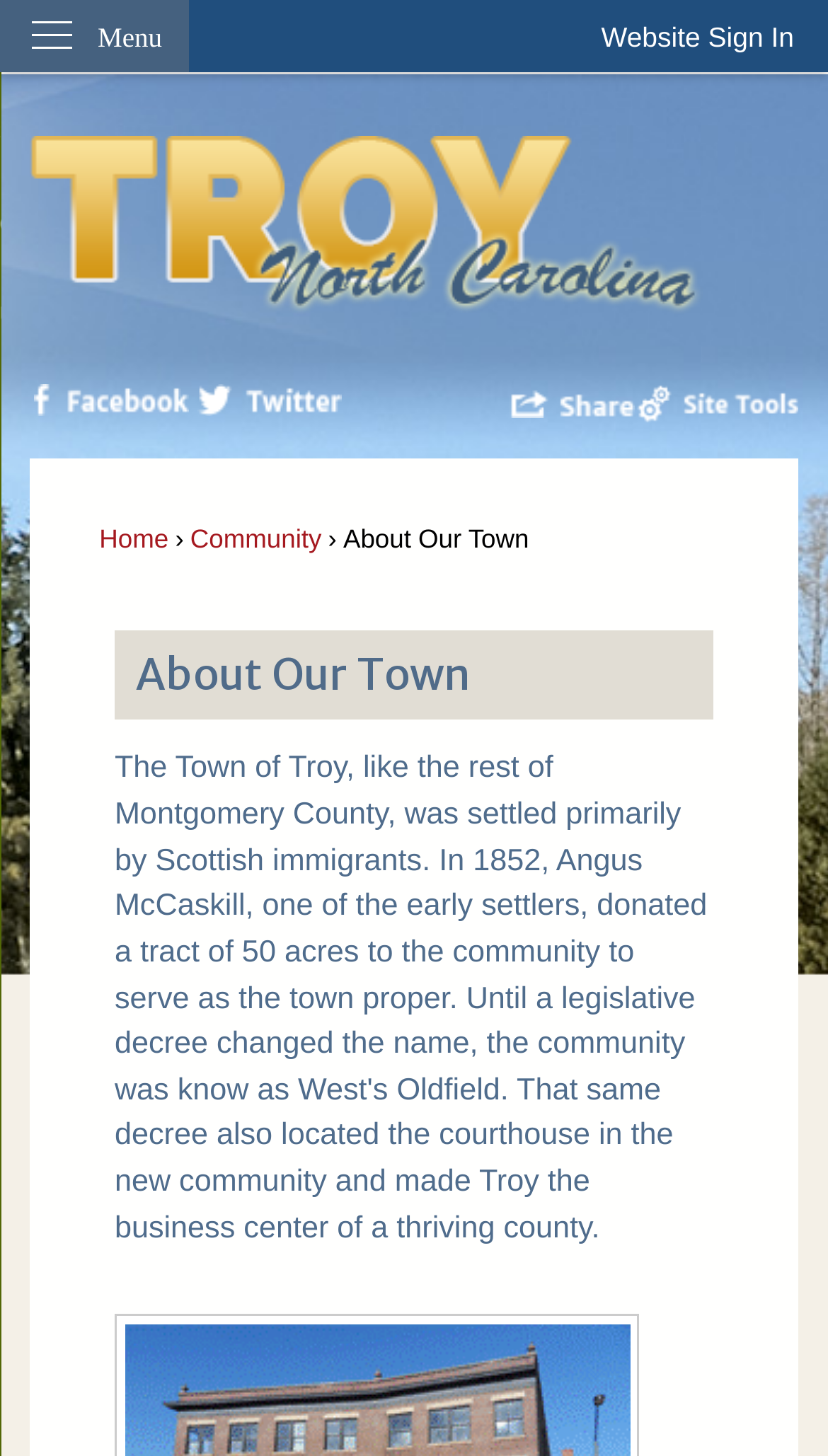Specify the bounding box coordinates of the element's region that should be clicked to achieve the following instruction: "Share this page". The bounding box coordinates consist of four float numbers between 0 and 1, in the format [left, top, right, bottom].

[0.616, 0.257, 0.77, 0.294]